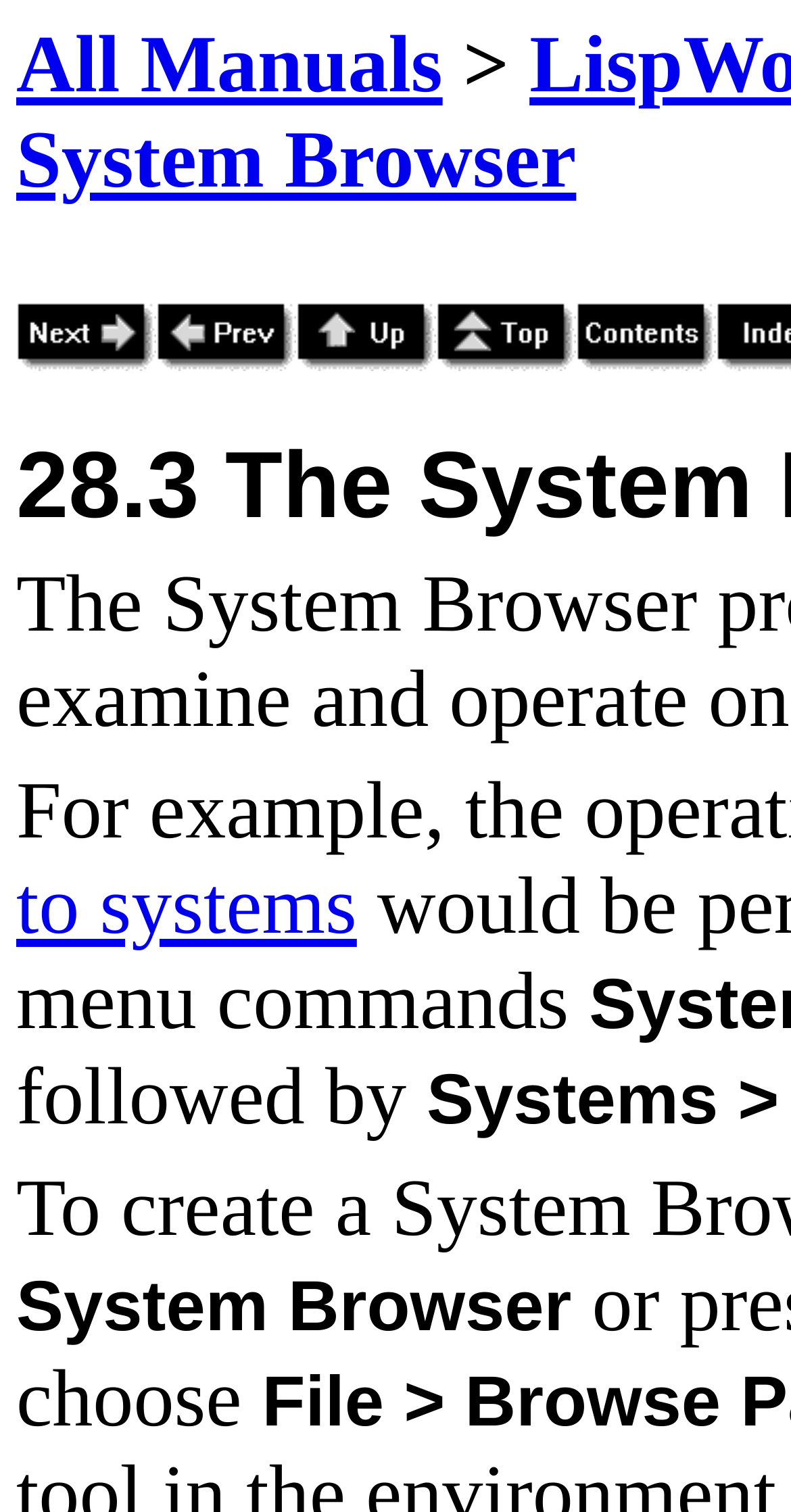Provide the bounding box coordinates of the UI element that matches the description: "All Manuals".

[0.021, 0.012, 0.56, 0.072]